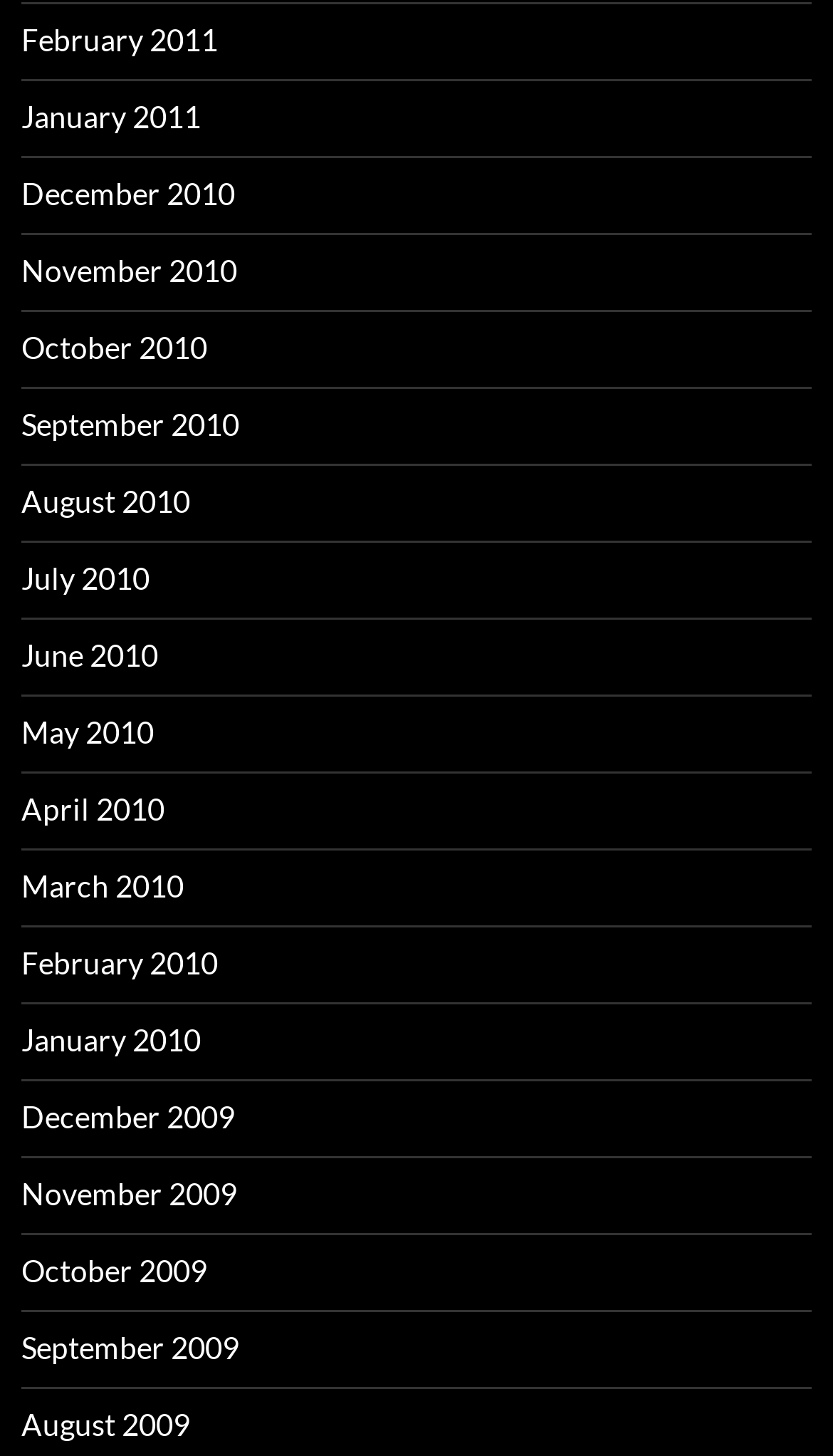What is the position of the link 'June 2010'?
Provide a detailed answer to the question, using the image to inform your response.

By comparing the y1 and y2 coordinates of the links, I determined that the link 'June 2010' is located above the link 'May 2010'.